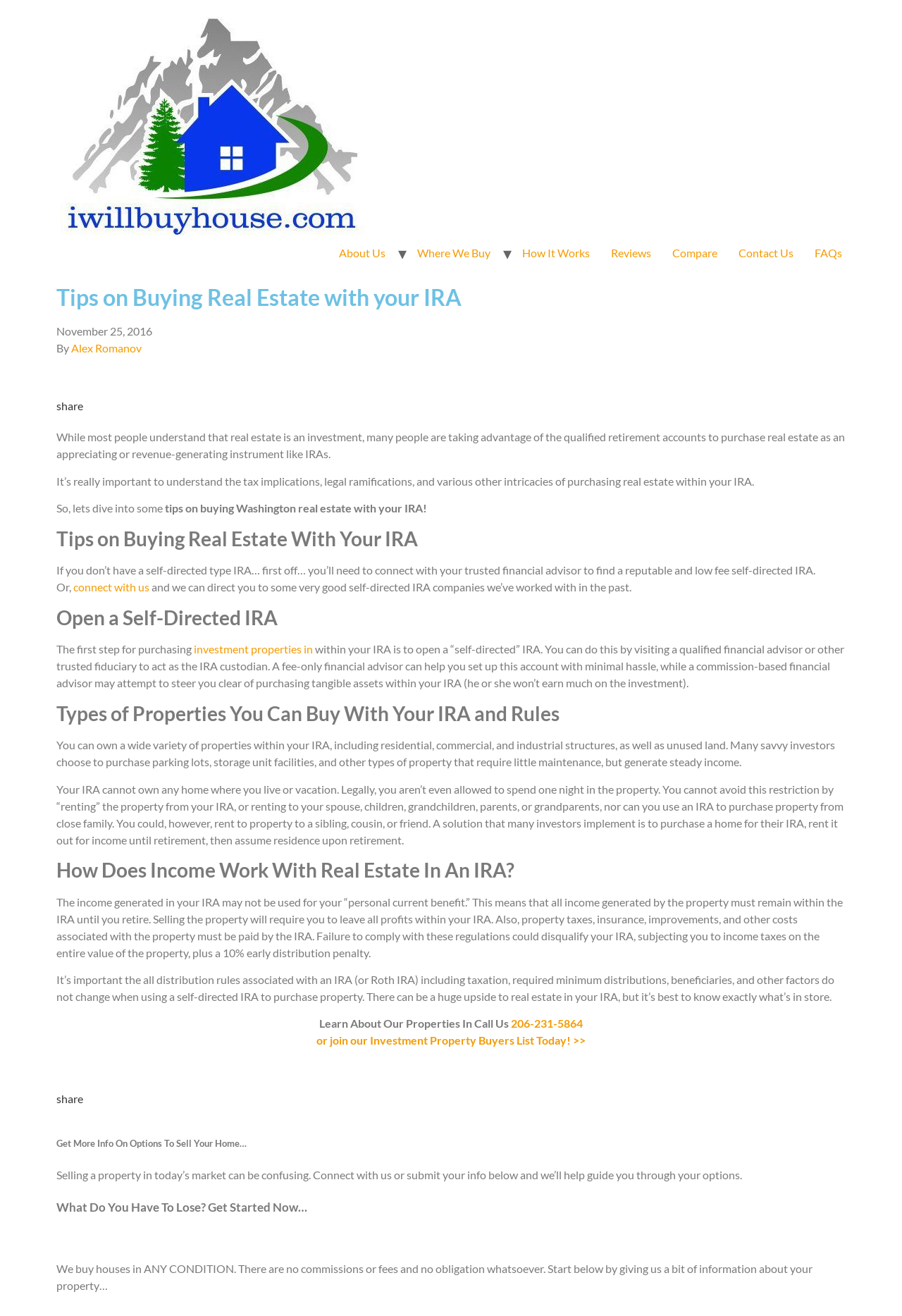What type of properties can be owned within an IRA?
Carefully analyze the image and provide a detailed answer to the question.

According to the text, 'You can own a wide variety of properties within your IRA, including residential, commercial, and industrial structures, as well as unused land.' This information is located under the heading 'Types of Properties You Can Buy With Your IRA and Rules'.